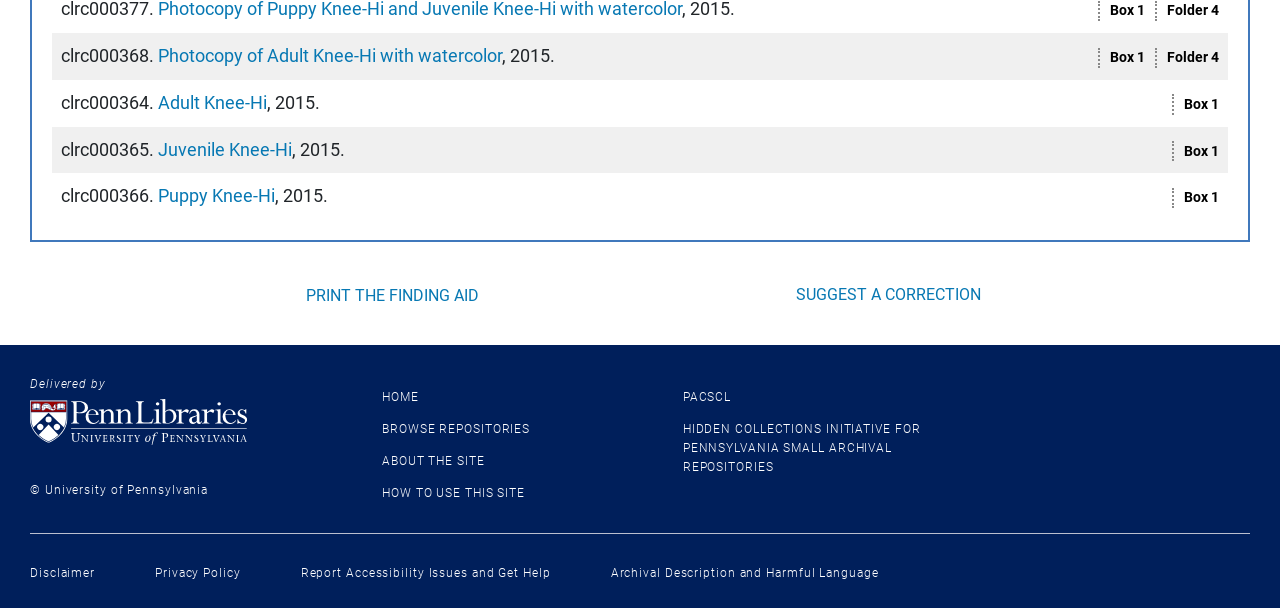Please identify the bounding box coordinates of the element that needs to be clicked to execute the following command: "Visit the 'University of Pennsylvania Libraries homepage'". Provide the bounding box using four float numbers between 0 and 1, formatted as [left, top, right, bottom].

[0.023, 0.656, 0.252, 0.732]